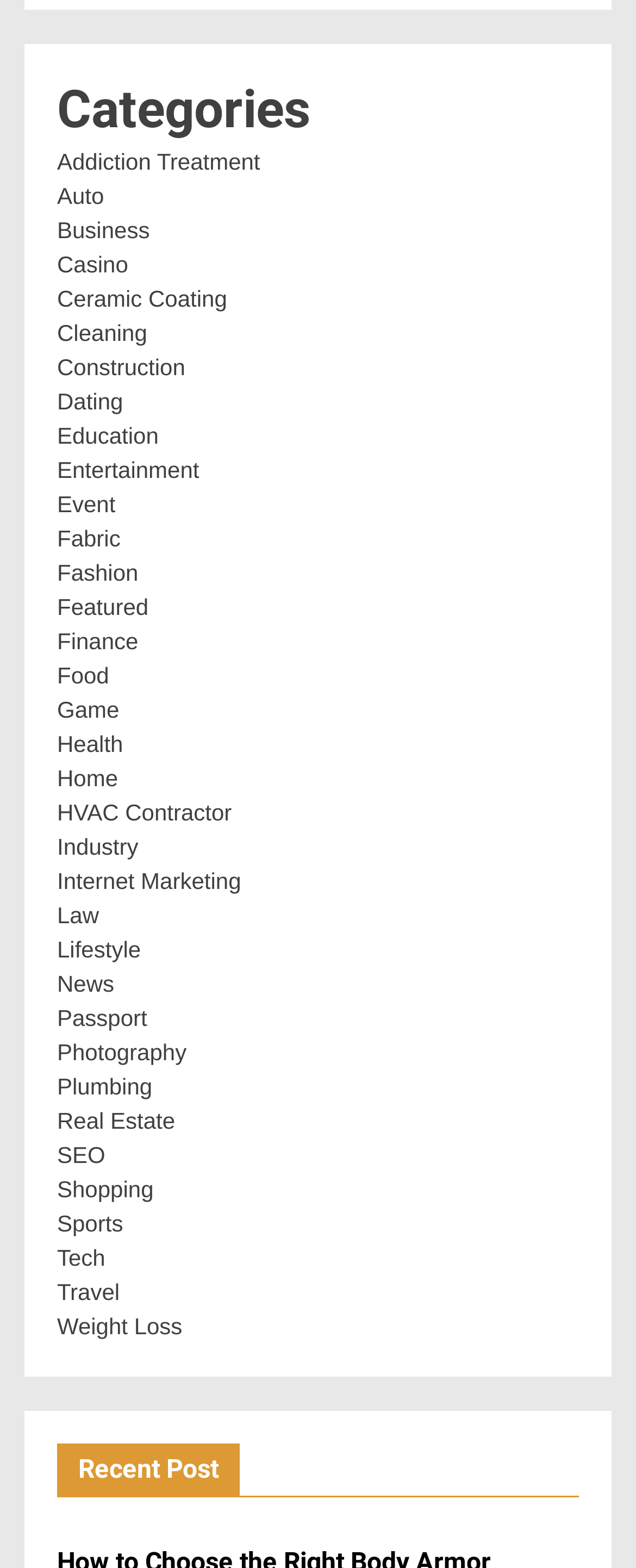Please analyze the image and provide a thorough answer to the question:
What is the category listed below 'Education'?

The category listed below 'Education' is 'Entertainment' because the 'Entertainment' link element has a y1 coordinate of 0.291, which is greater than the y2 coordinate of 0.286 of the 'Education' link element, indicating that it is located below 'Education'.